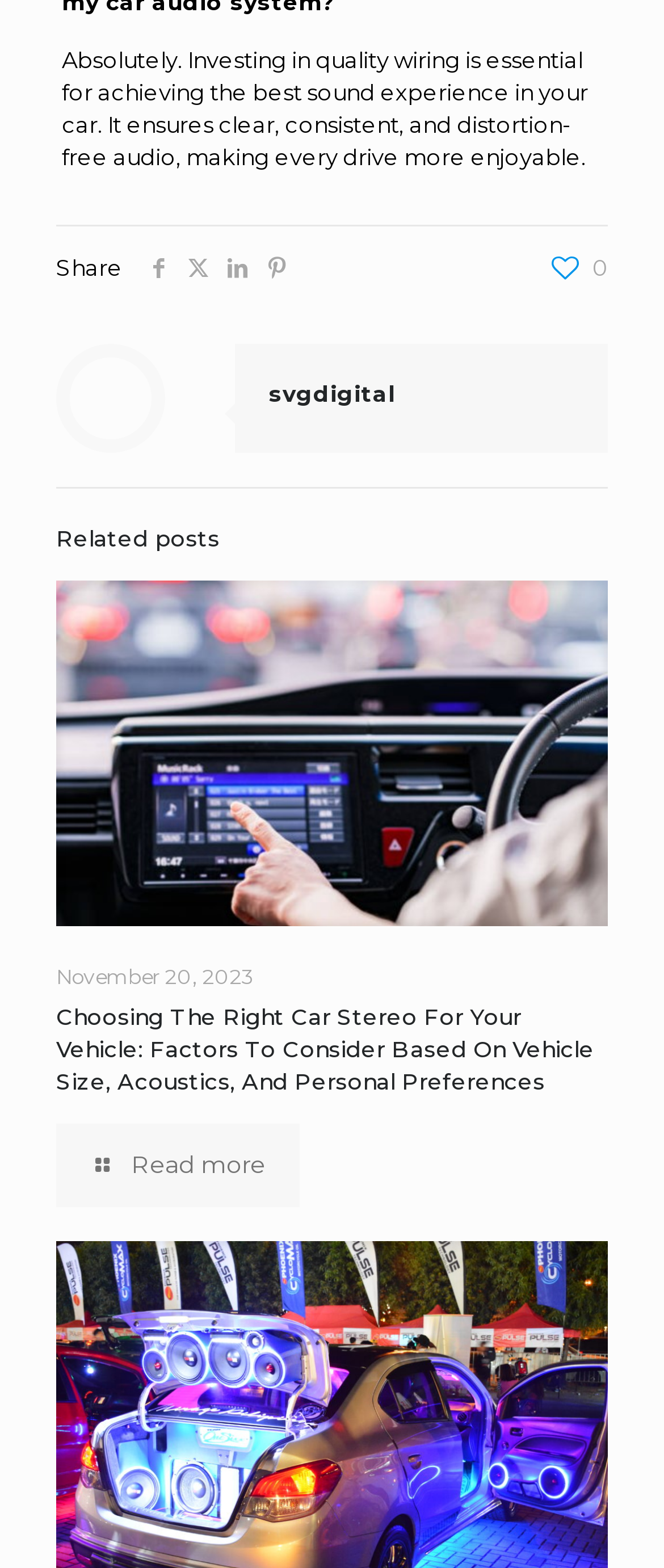Identify the bounding box coordinates of the part that should be clicked to carry out this instruction: "Contact Mesa Merritt".

None